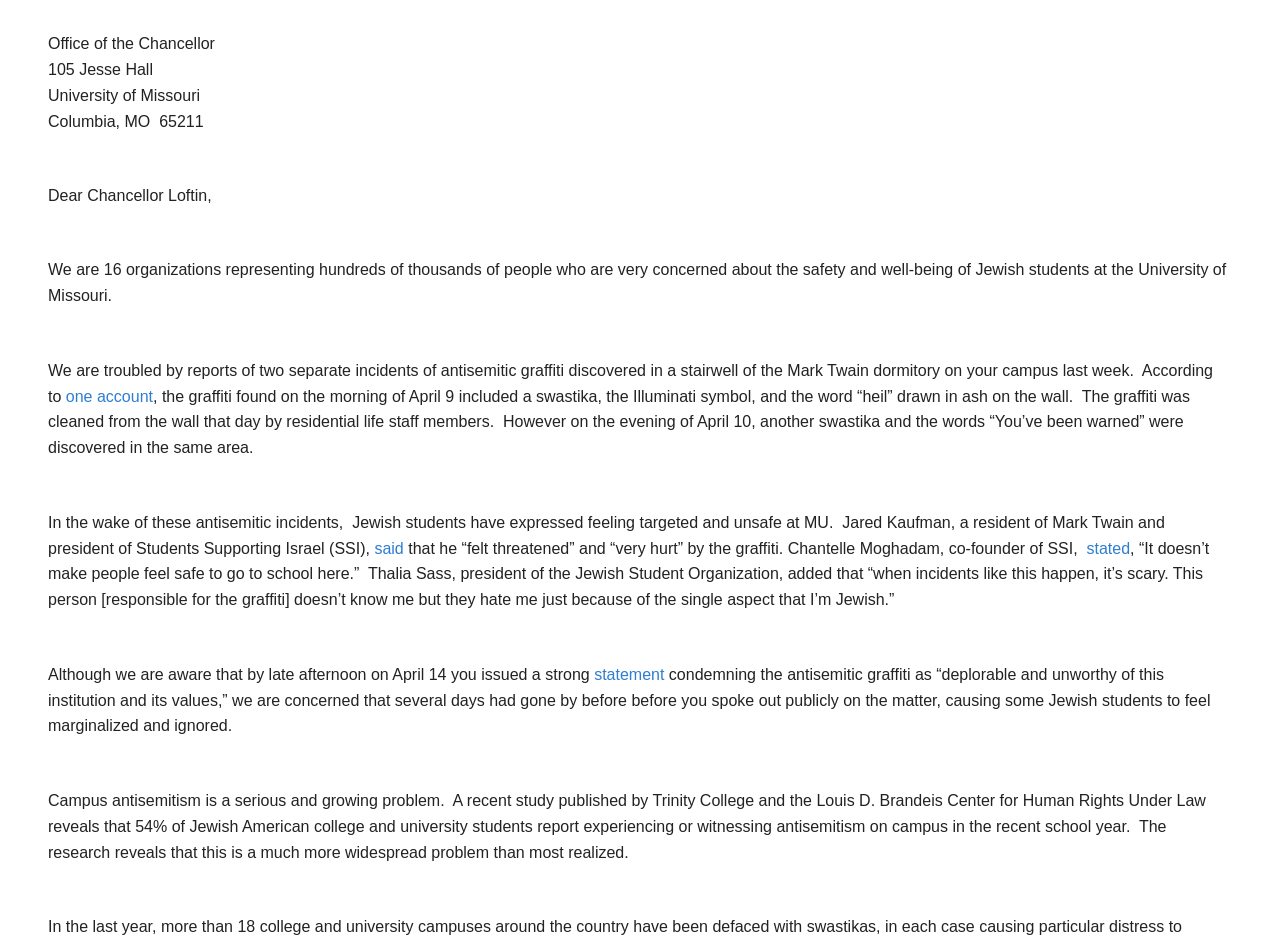Provide the bounding box coordinates of the UI element this sentence describes: "简体中文".

None